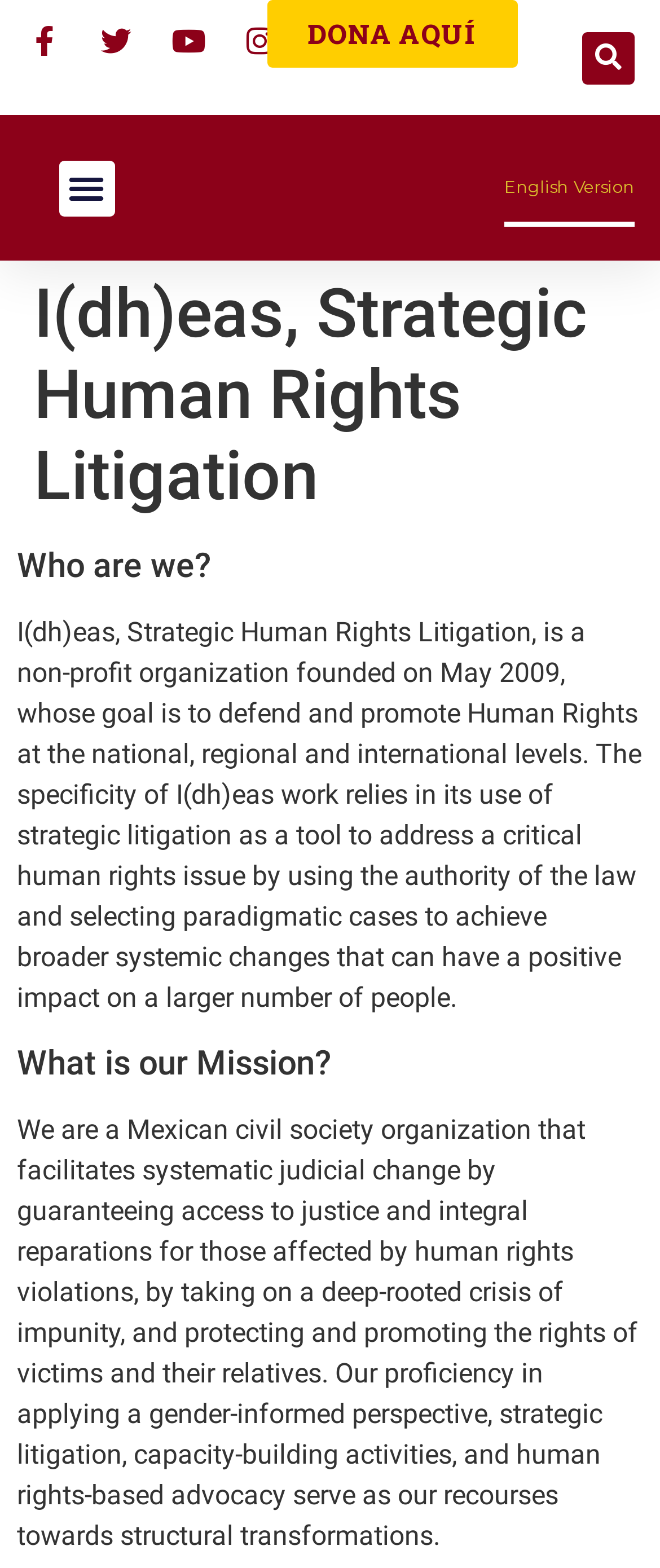Please analyze the image and provide a thorough answer to the question:
What is the name of the organization?

I determined the answer by looking at the header section of the webpage, where it says 'I(dh)eas, Strategic Human Rights Litigation'. This is likely the name of the organization.